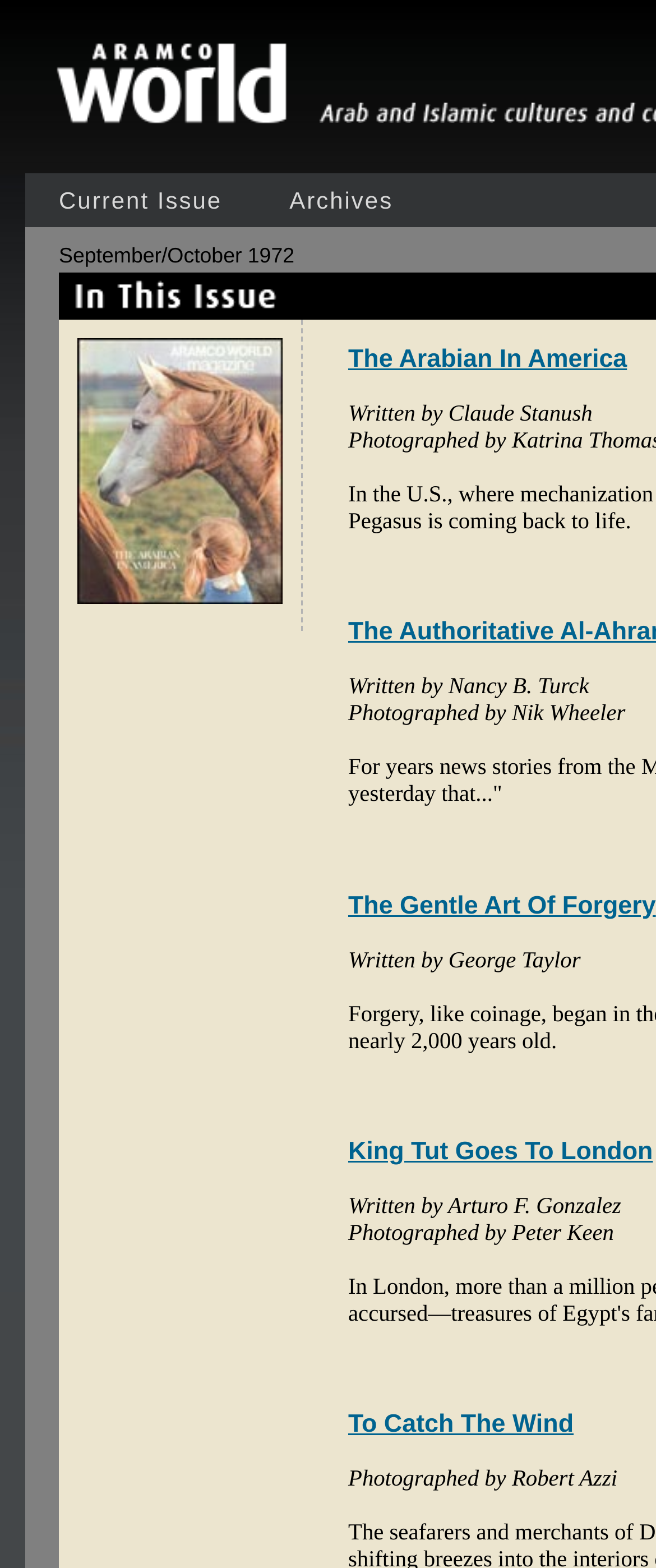Locate the bounding box coordinates of the clickable element to fulfill the following instruction: "read The Arabian In America". Provide the coordinates as four float numbers between 0 and 1 in the format [left, top, right, bottom].

[0.531, 0.22, 0.956, 0.238]